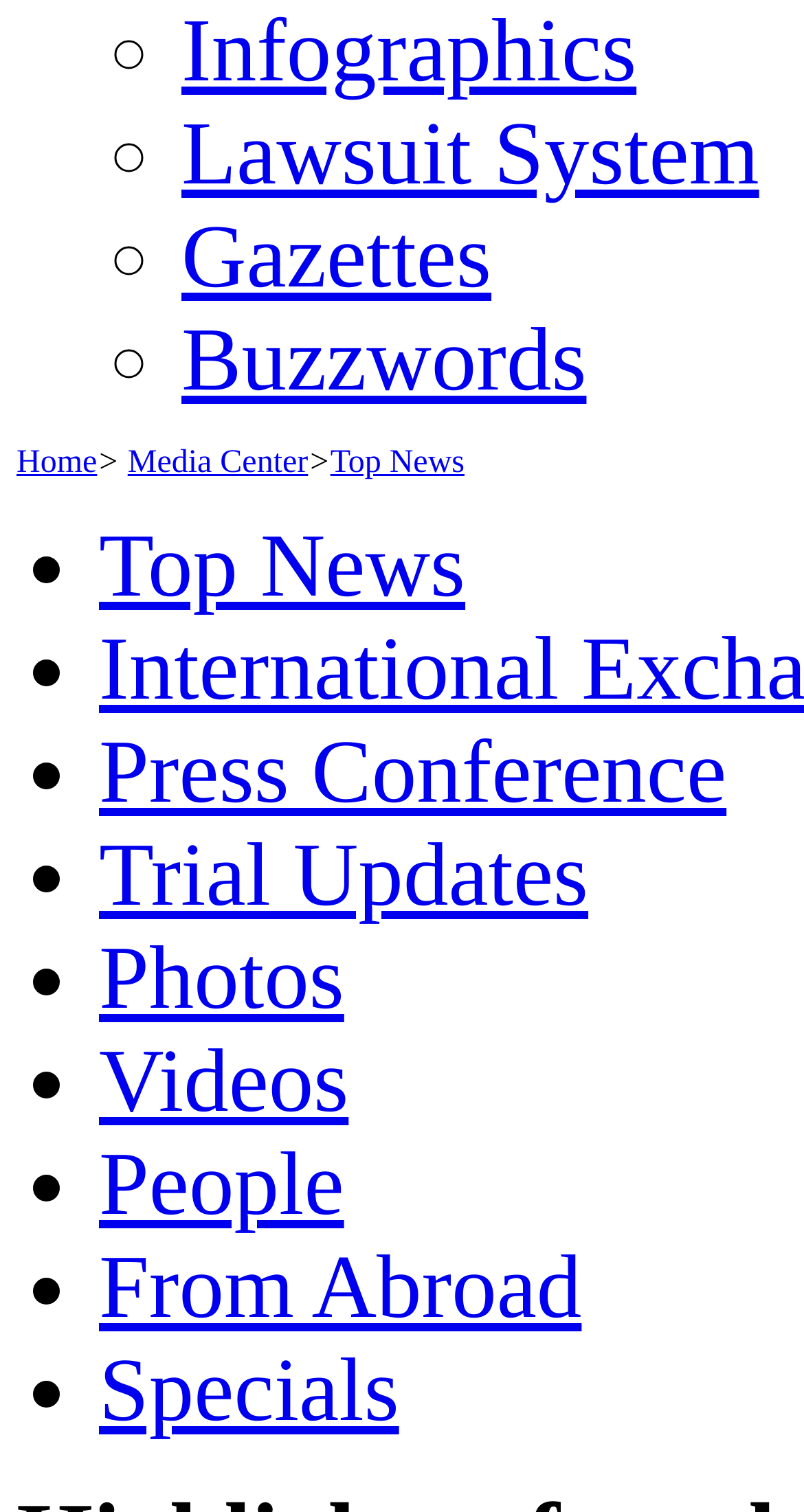How many links are there under the 'Top News' category?
Based on the image, respond with a single word or phrase.

7